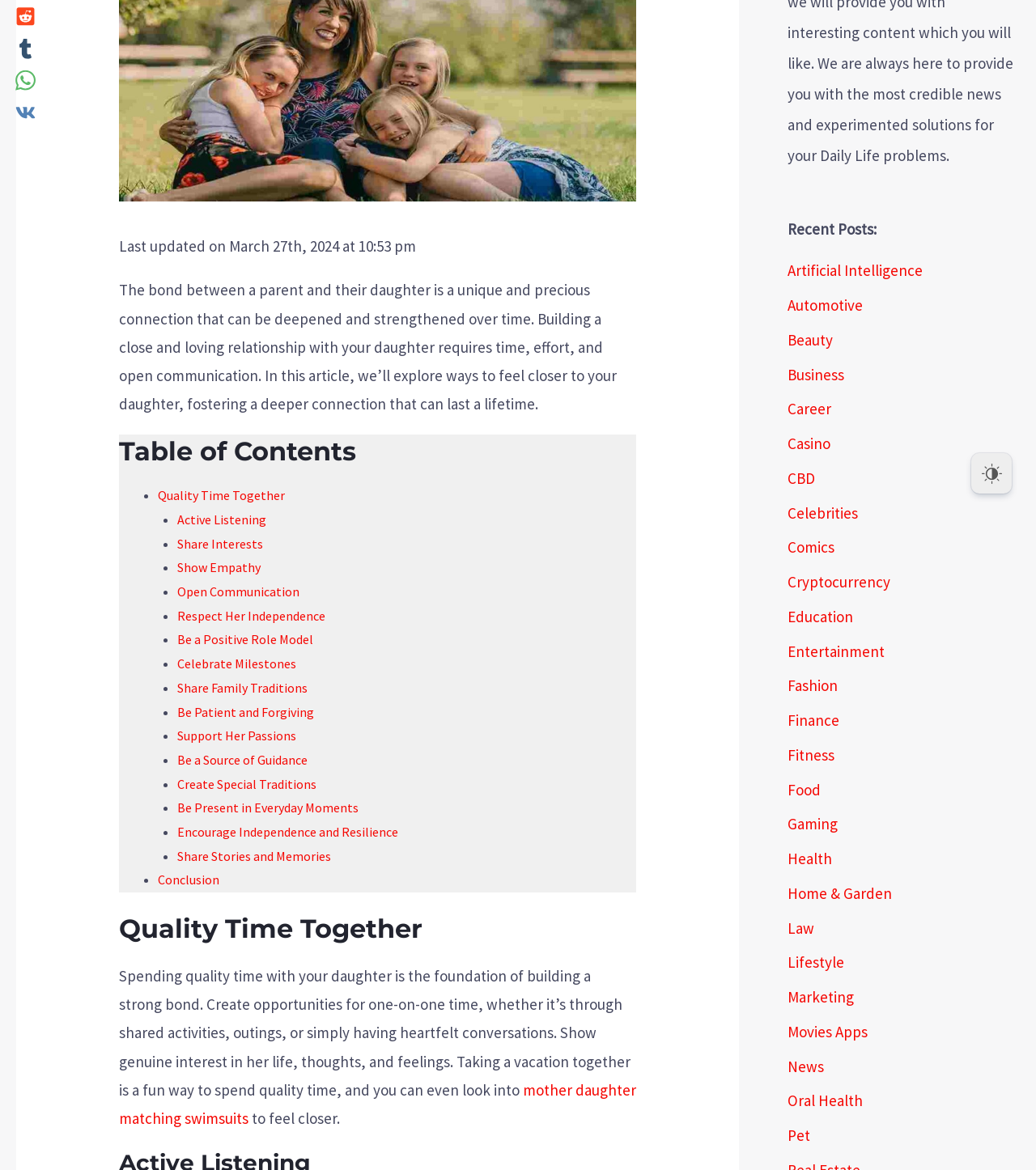Given the element description "Business" in the screenshot, predict the bounding box coordinates of that UI element.

None